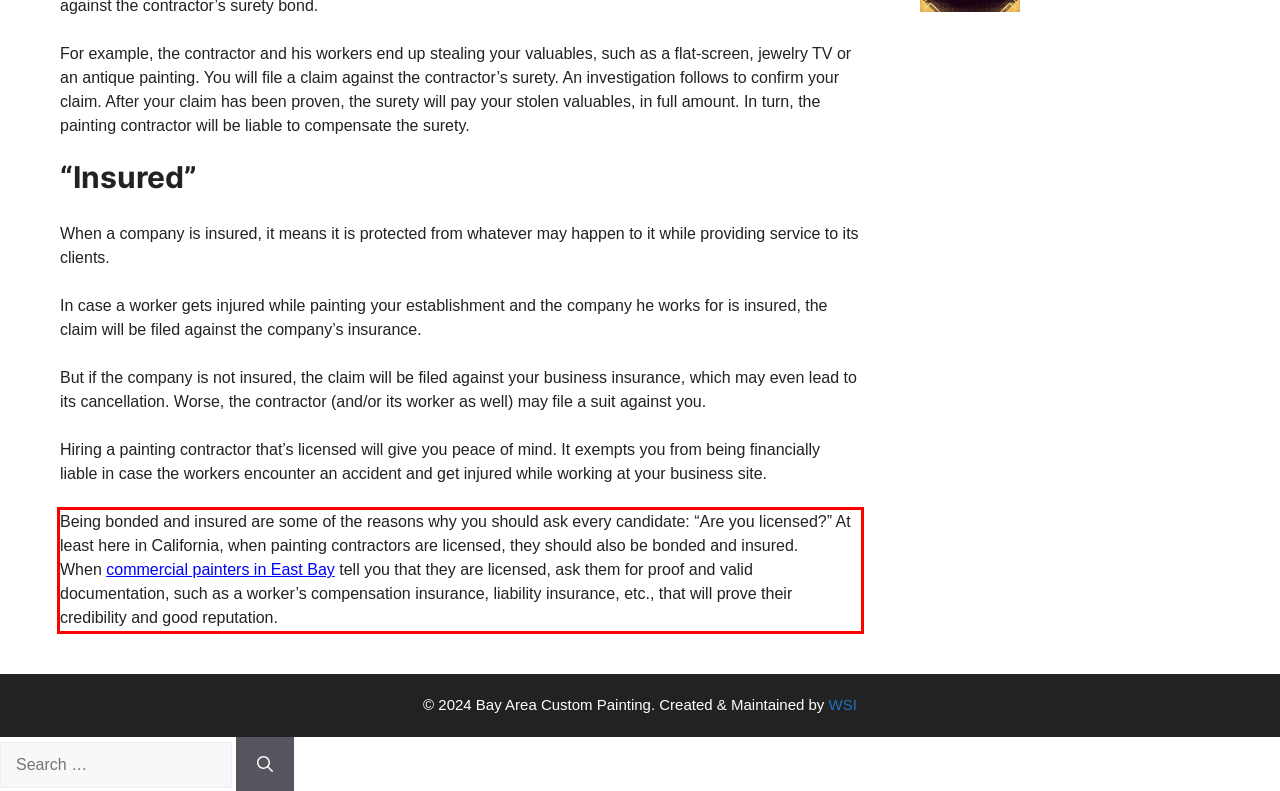You are provided with a screenshot of a webpage containing a red bounding box. Please extract the text enclosed by this red bounding box.

Being bonded and insured are some of the reasons why you should ask every candidate: “Are you licensed?” At least here in California, when painting contractors are licensed, they should also be bonded and insured. When commercial painters in East Bay tell you that they are licensed, ask them for proof and valid documentation, such as a worker’s compensation insurance, liability insurance, etc., that will prove their credibility and good reputation.